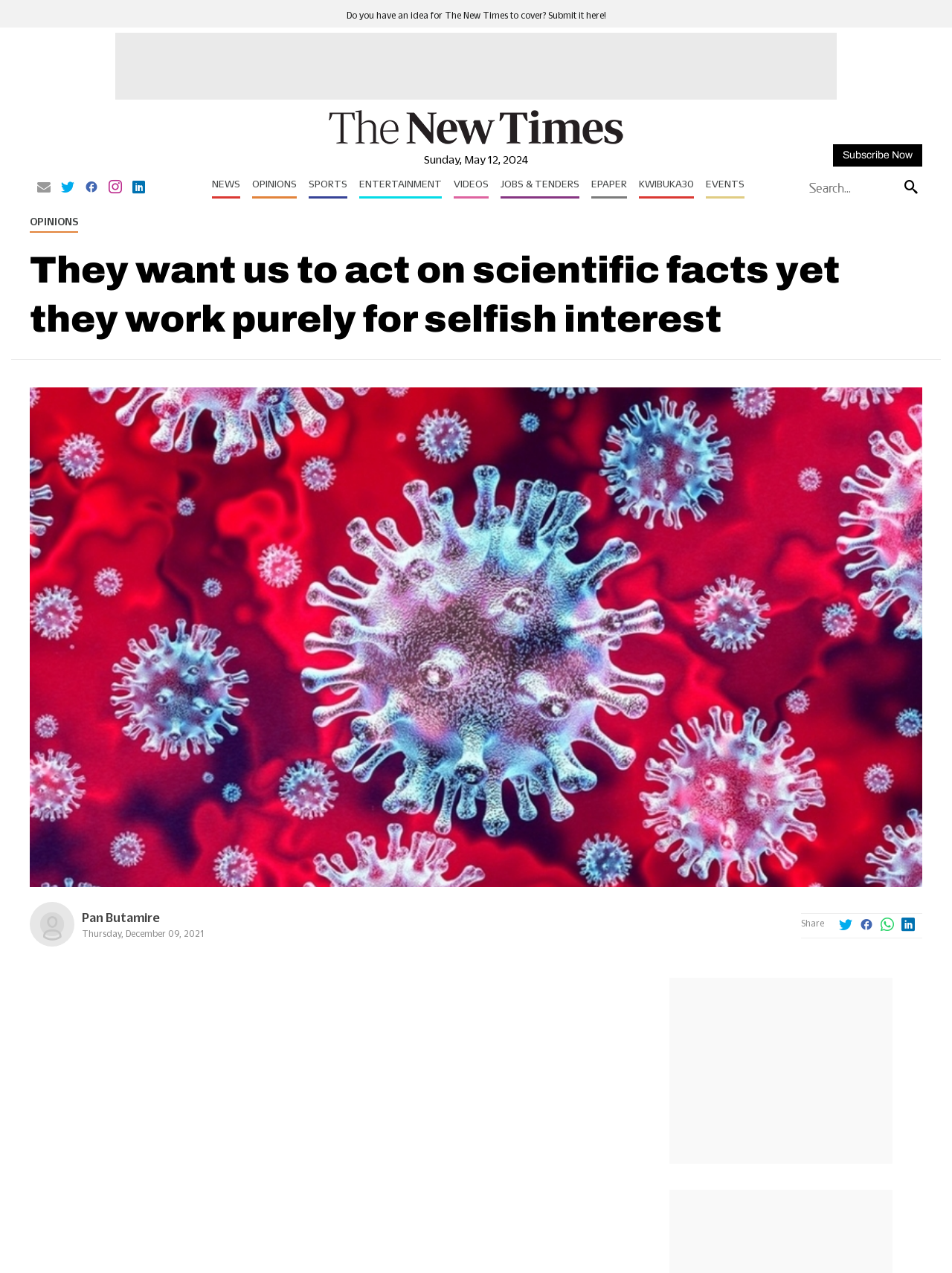From the webpage screenshot, predict the bounding box of the UI element that matches this description: "Jobs & Tenders".

[0.526, 0.14, 0.609, 0.156]